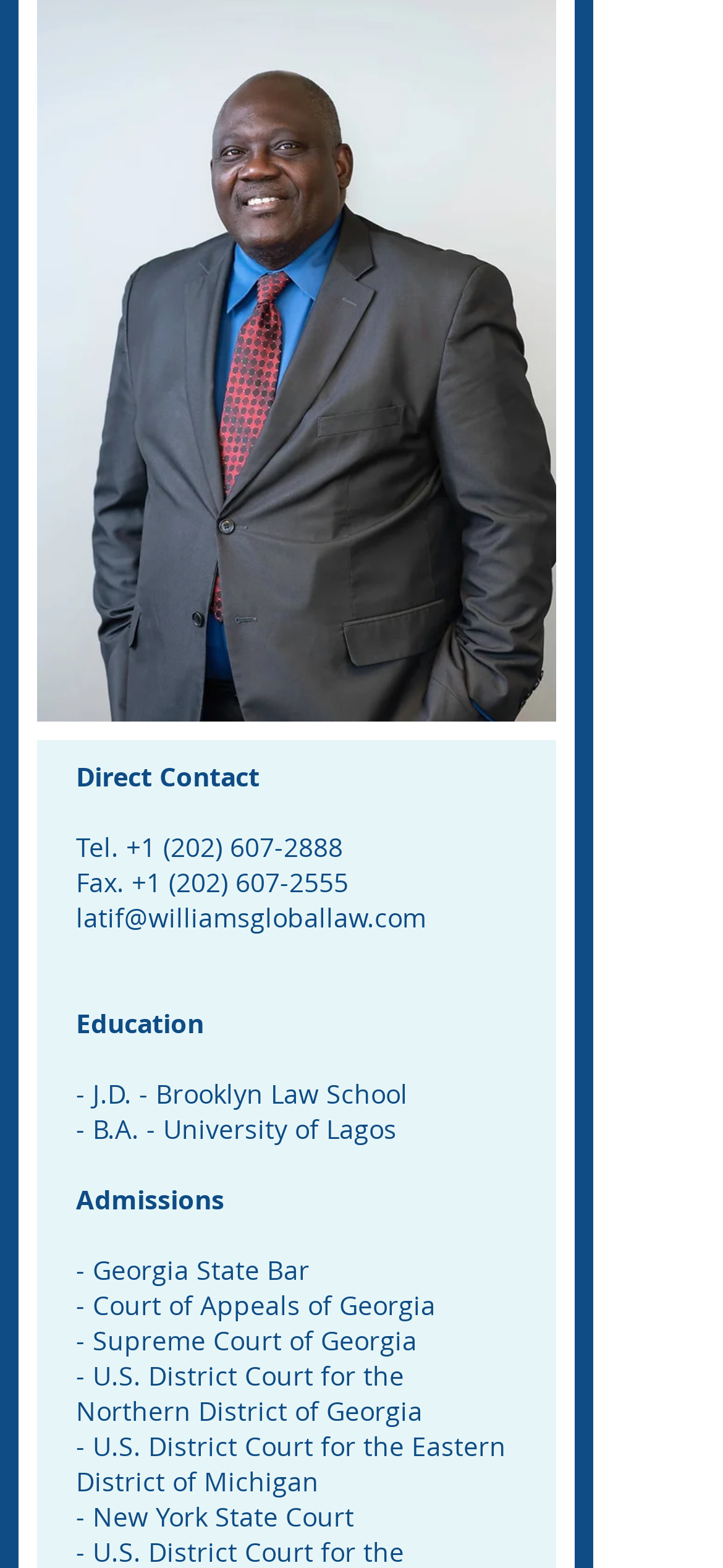Using the webpage screenshot and the element description +1 (202) 607-2888, determine the bounding box coordinates. Specify the coordinates in the format (top-left x, top-left y, bottom-right x, bottom-right y) with values ranging from 0 to 1.

[0.174, 0.529, 0.474, 0.551]